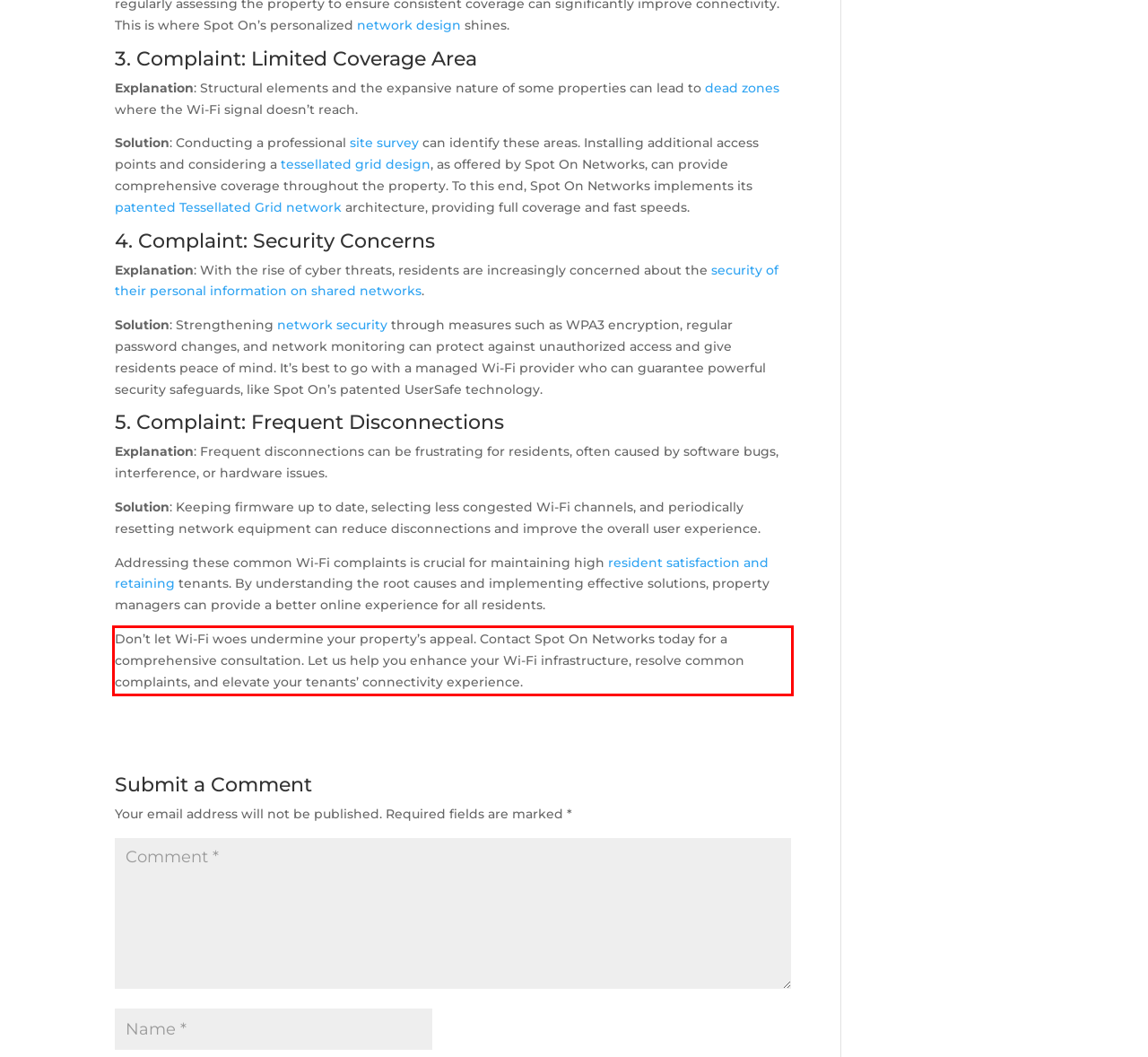The screenshot provided shows a webpage with a red bounding box. Apply OCR to the text within this red bounding box and provide the extracted content.

Don’t let Wi-Fi woes undermine your property’s appeal. Contact Spot On Networks today for a comprehensive consultation. Let us help you enhance your Wi-Fi infrastructure, resolve common complaints, and elevate your tenants’ connectivity experience.